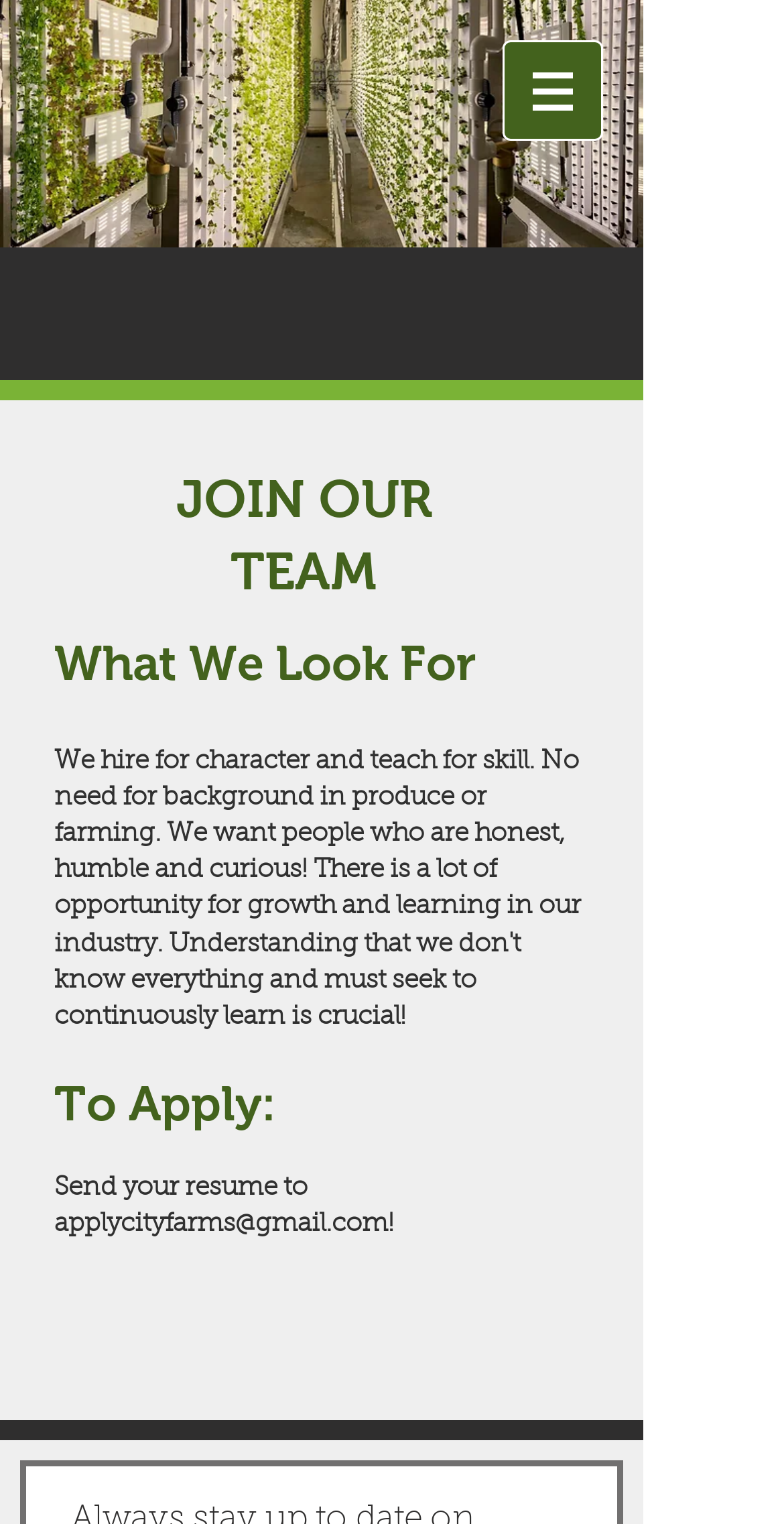Respond to the question below with a single word or phrase: What is the email address to send resumes to?

applycityfarms@gmail.com